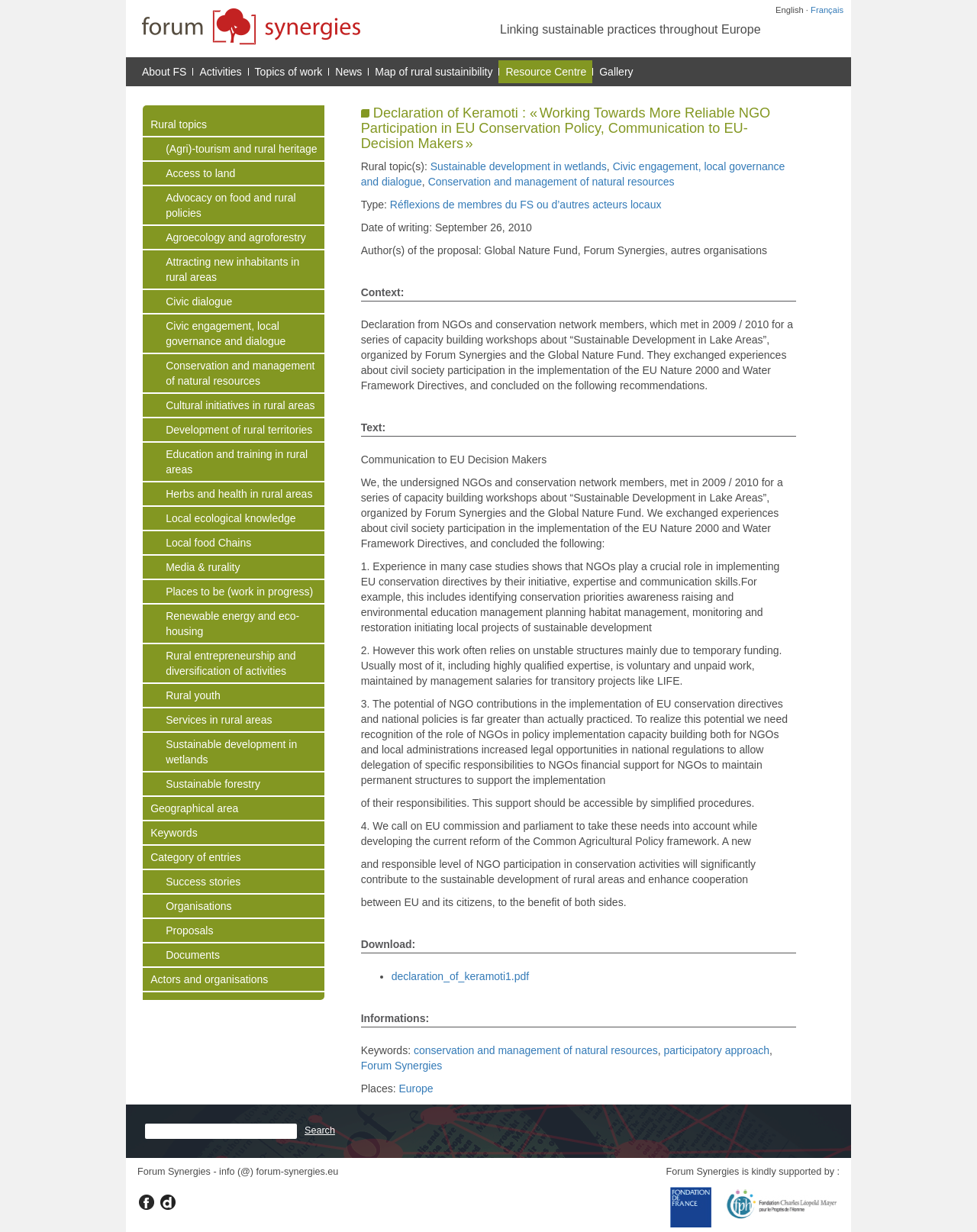What is the title of the declaration?
Please craft a detailed and exhaustive response to the question.

The title of the declaration can be found at the top of the webpage, where it is written as 'Declaration of Keramoti : « Working Towards More Reliable NGO Participation in EU Conservation Policy, Communication to EU-Decision Makers »'.